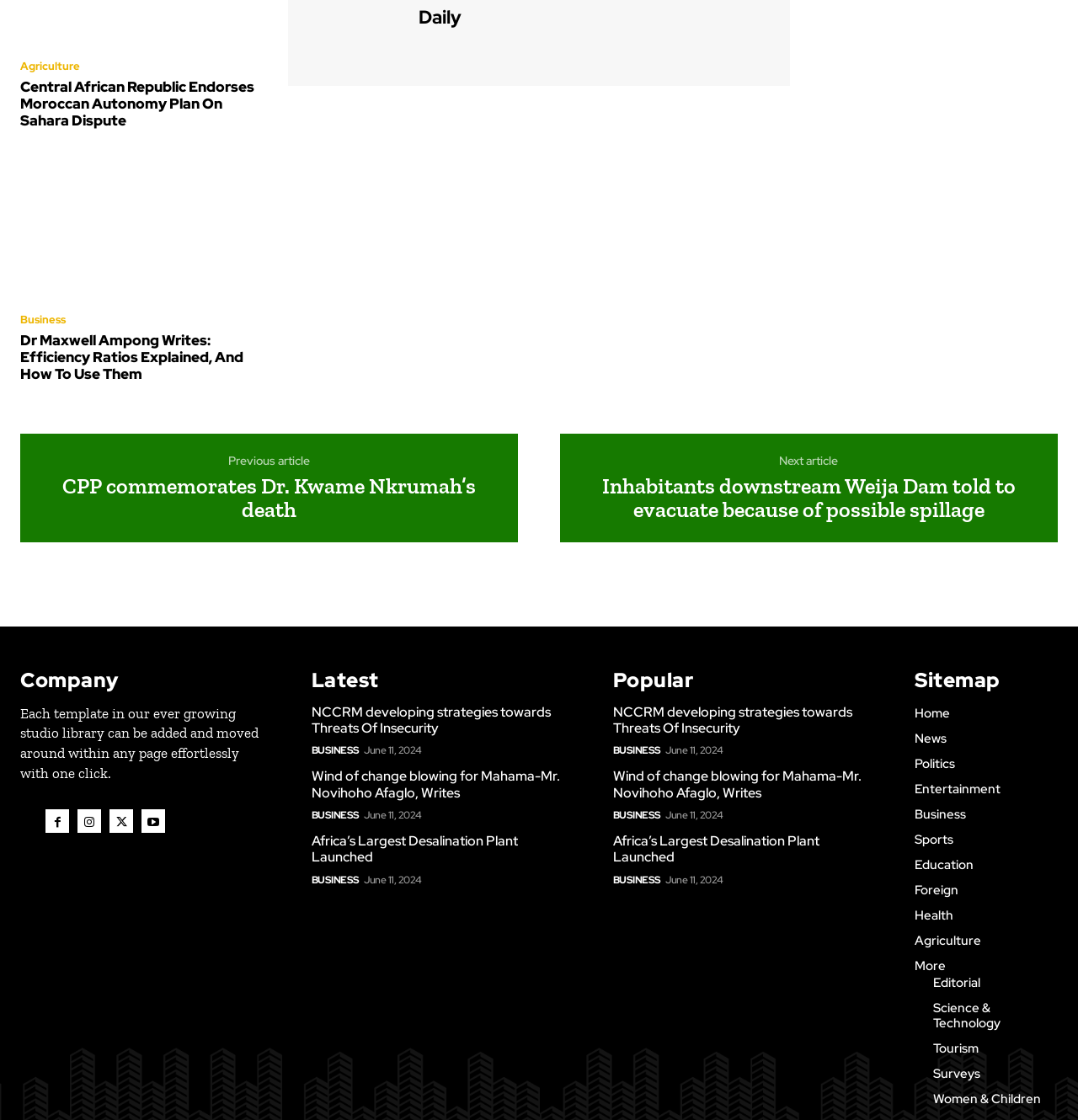What is the date of the article 'NCCRM developing strategies towards Threats Of Insecurity'?
Please provide a comprehensive answer to the question based on the webpage screenshot.

The date of the article 'NCCRM developing strategies towards Threats Of Insecurity' can be found next to the article title, which is 'June 11, 2024'.